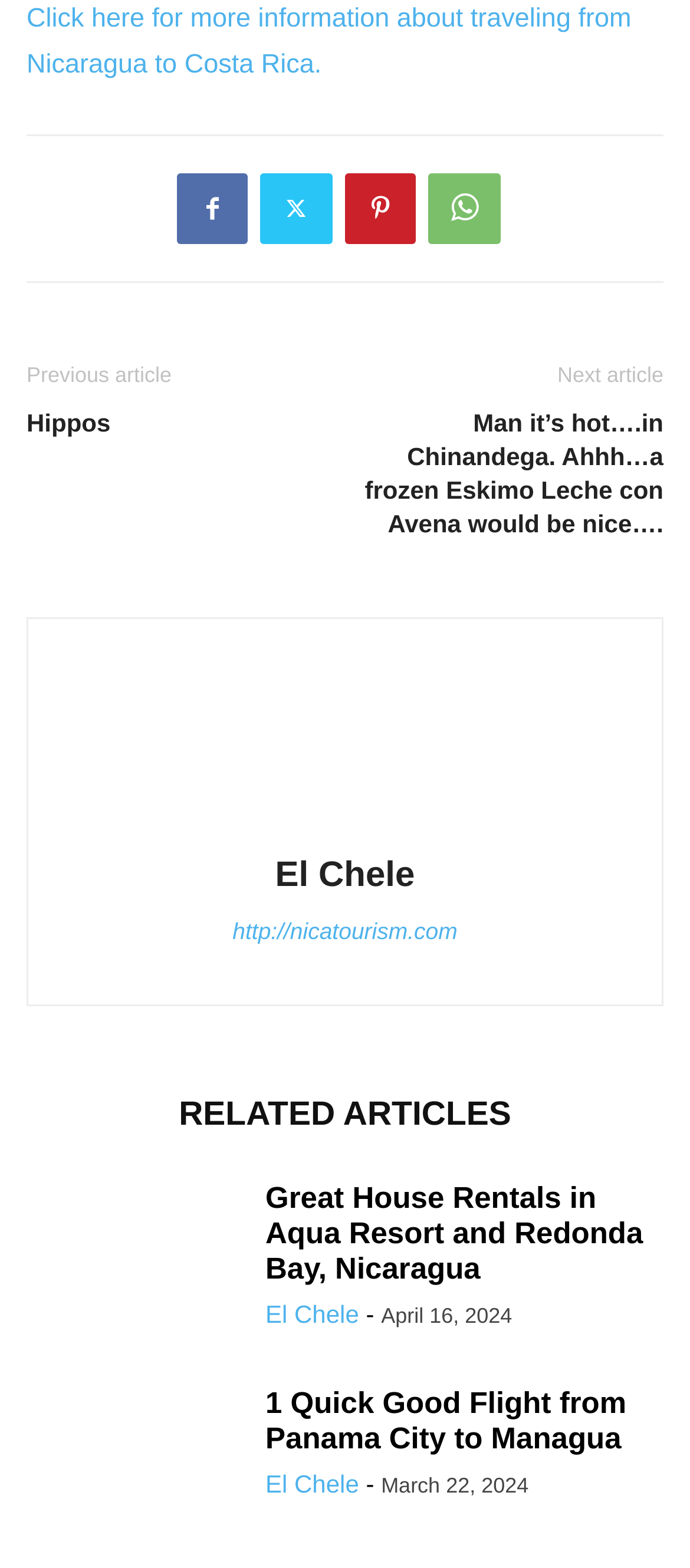Please locate the clickable area by providing the bounding box coordinates to follow this instruction: "Check the article about 1 Quick Good Flight from Panama City to Managua".

[0.038, 0.885, 0.346, 0.986]